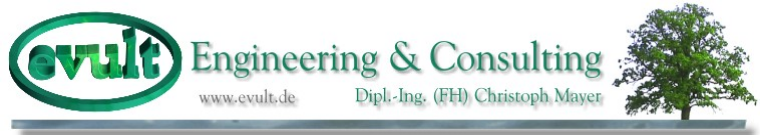Answer the question with a single word or phrase: 
What is the phrase below the company name?

Engineering & Consulting